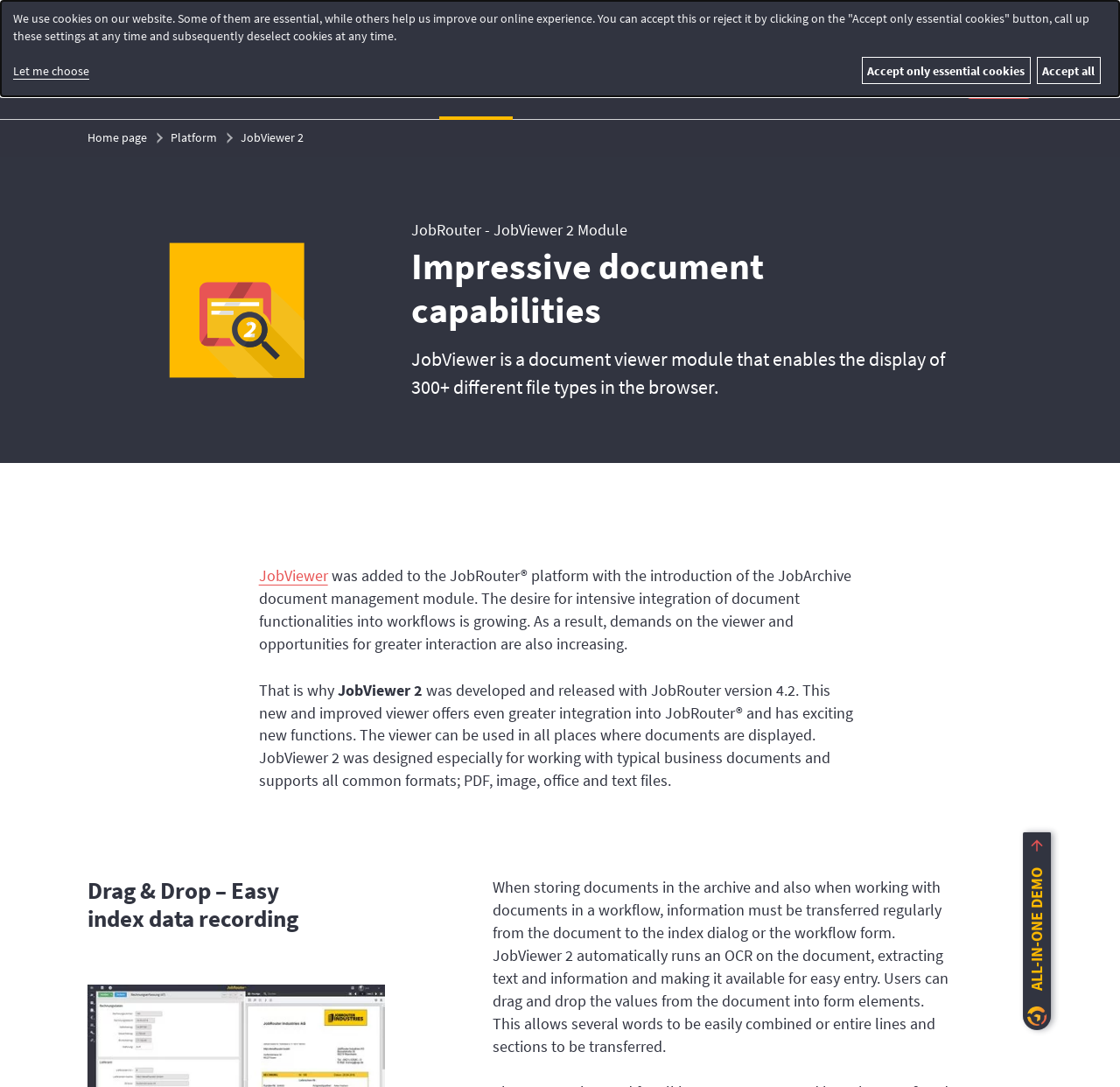Can you find the bounding box coordinates for the element that needs to be clicked to execute this instruction: "Learn more about JobViewer 2"? The coordinates should be given as four float numbers between 0 and 1, i.e., [left, top, right, bottom].

[0.231, 0.52, 0.293, 0.539]